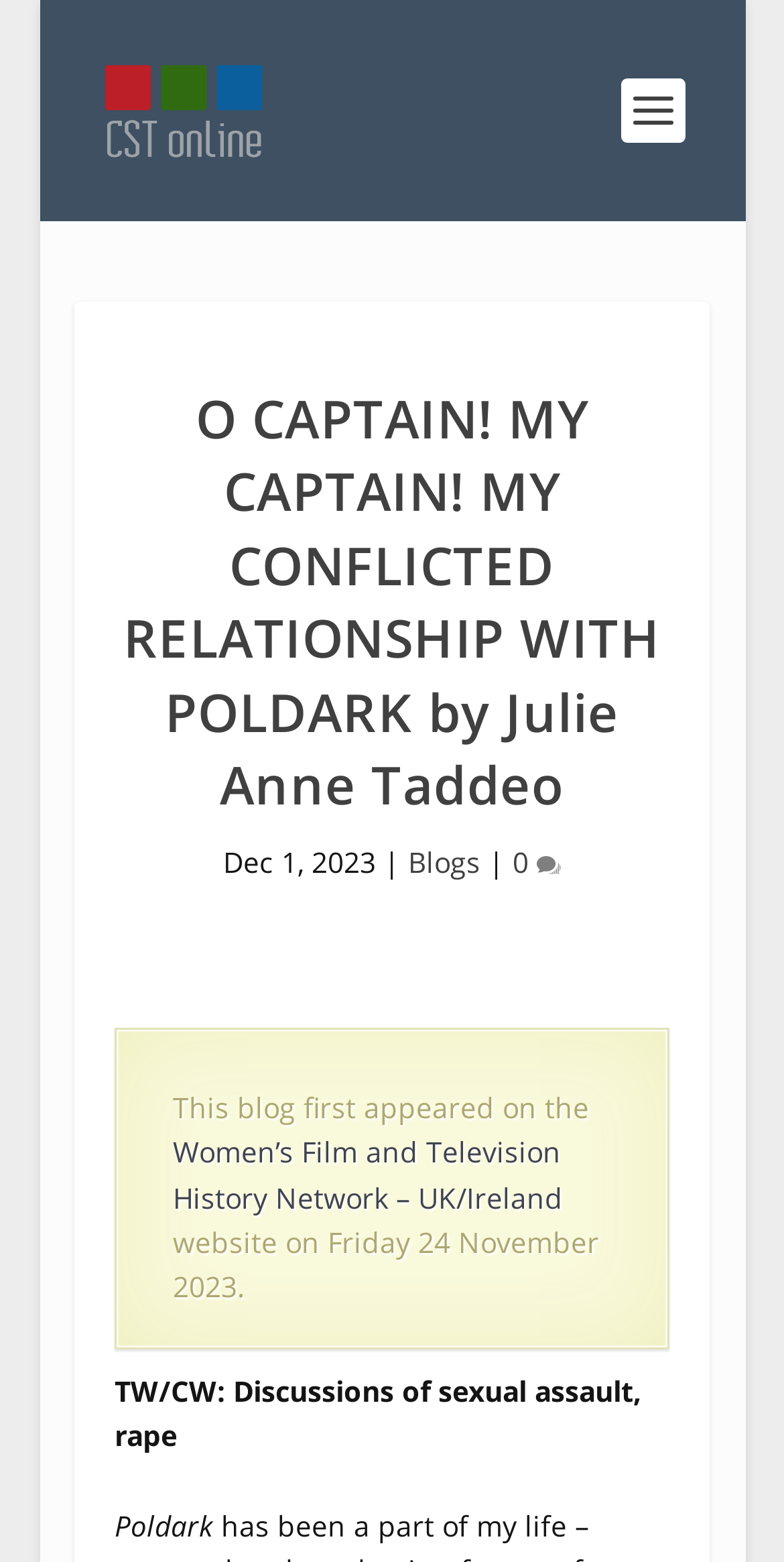What is the name of the website where the blog post first appeared?
Based on the image, respond with a single word or phrase.

Women’s Film and Television History Network – UK/Ireland